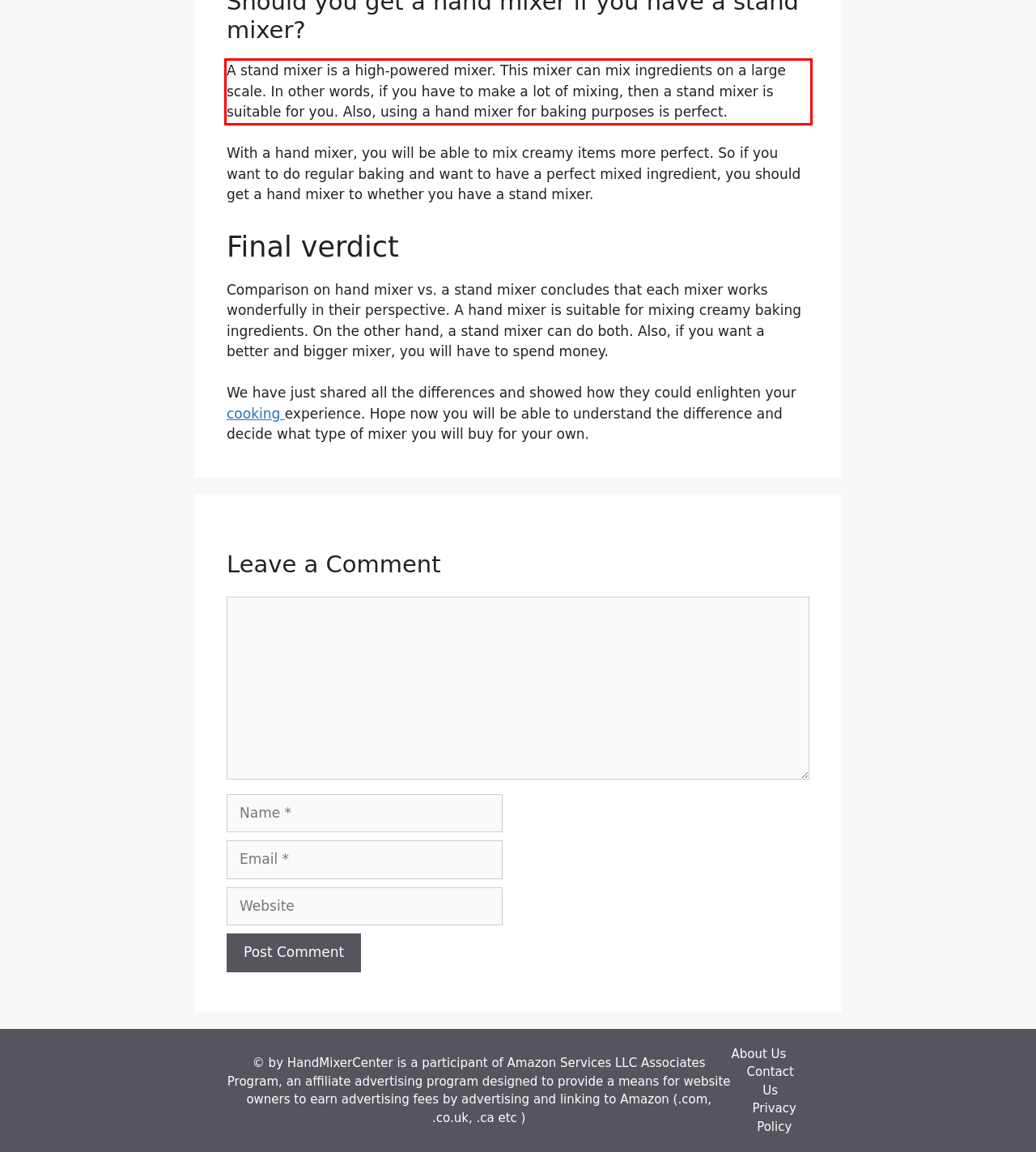Please take the screenshot of the webpage, find the red bounding box, and generate the text content that is within this red bounding box.

A stand mixer is a high-powered mixer. This mixer can mix ingredients on a large scale. In other words, if you have to make a lot of mixing, then a stand mixer is suitable for you. Also, using a hand mixer for baking purposes is perfect.